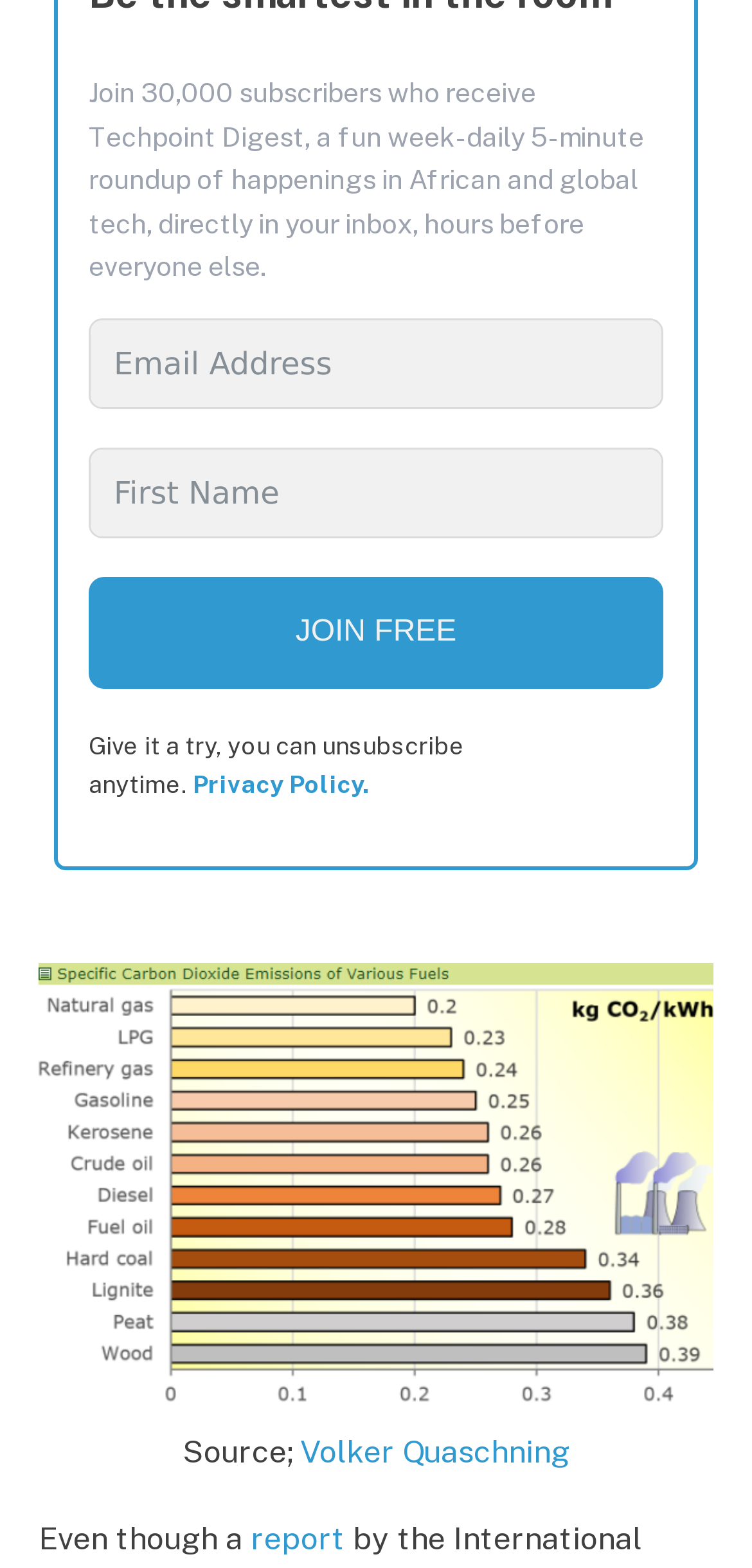Give a one-word or one-phrase response to the question:
What is the topic of the image in the figure element?

Carbon dioxide emission